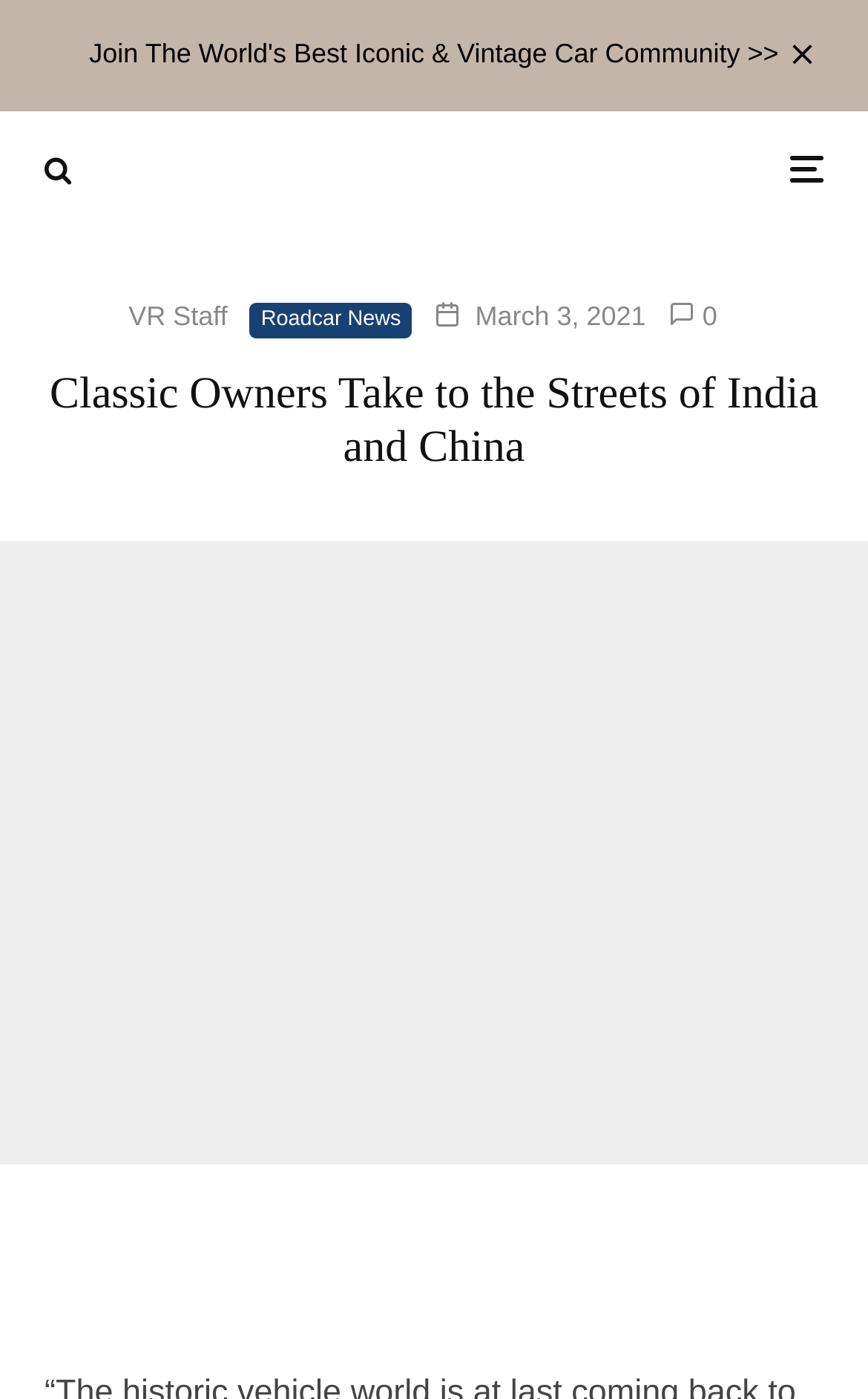Find the main header of the webpage and produce its text content.

Classic Owners Take to the Streets of India and China